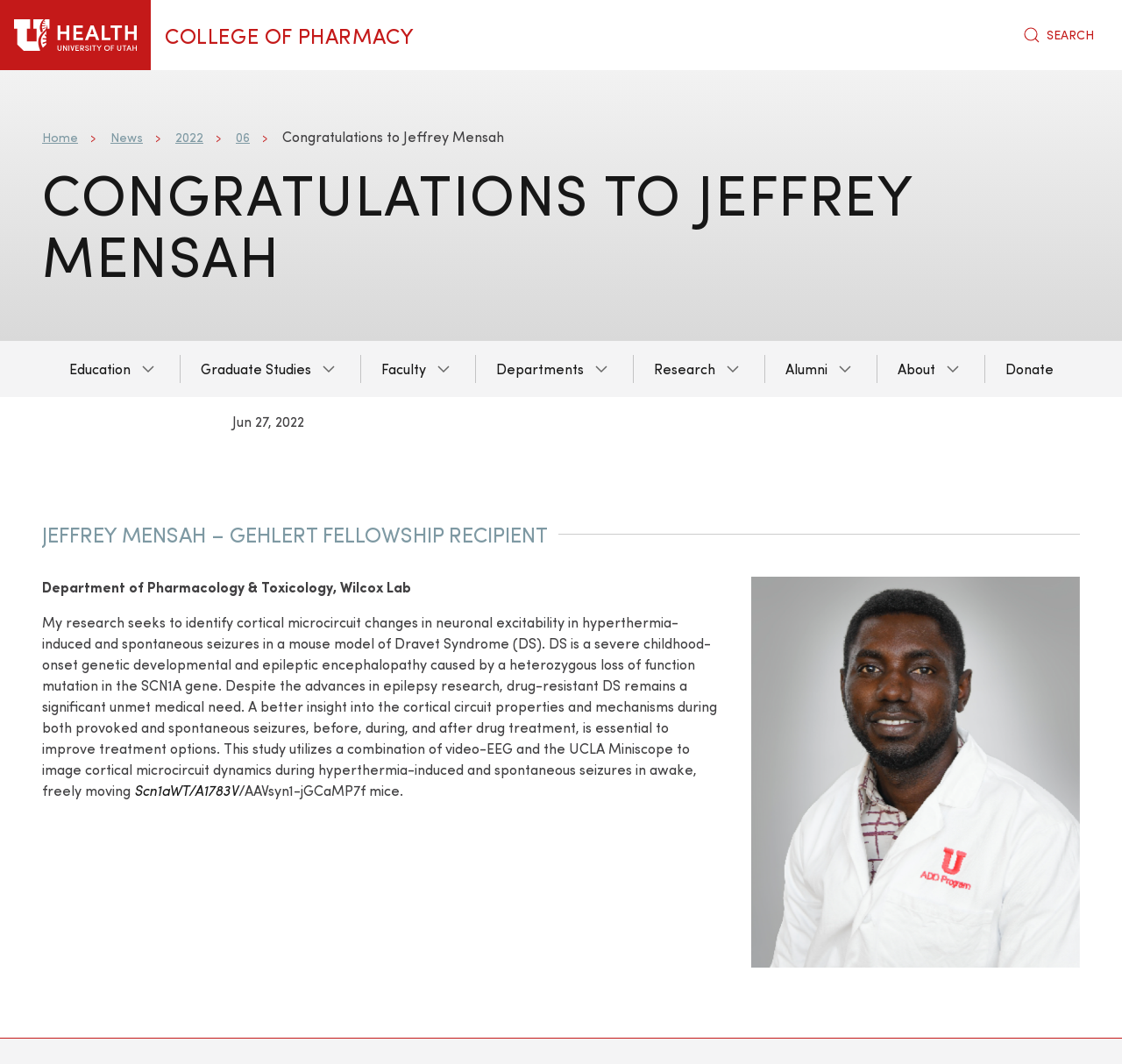Provide a thorough and detailed response to the question by examining the image: 
What is the date of the news article?

The date of the news article can be found in the time element which contains the StaticText 'Jun 27, 2022'.